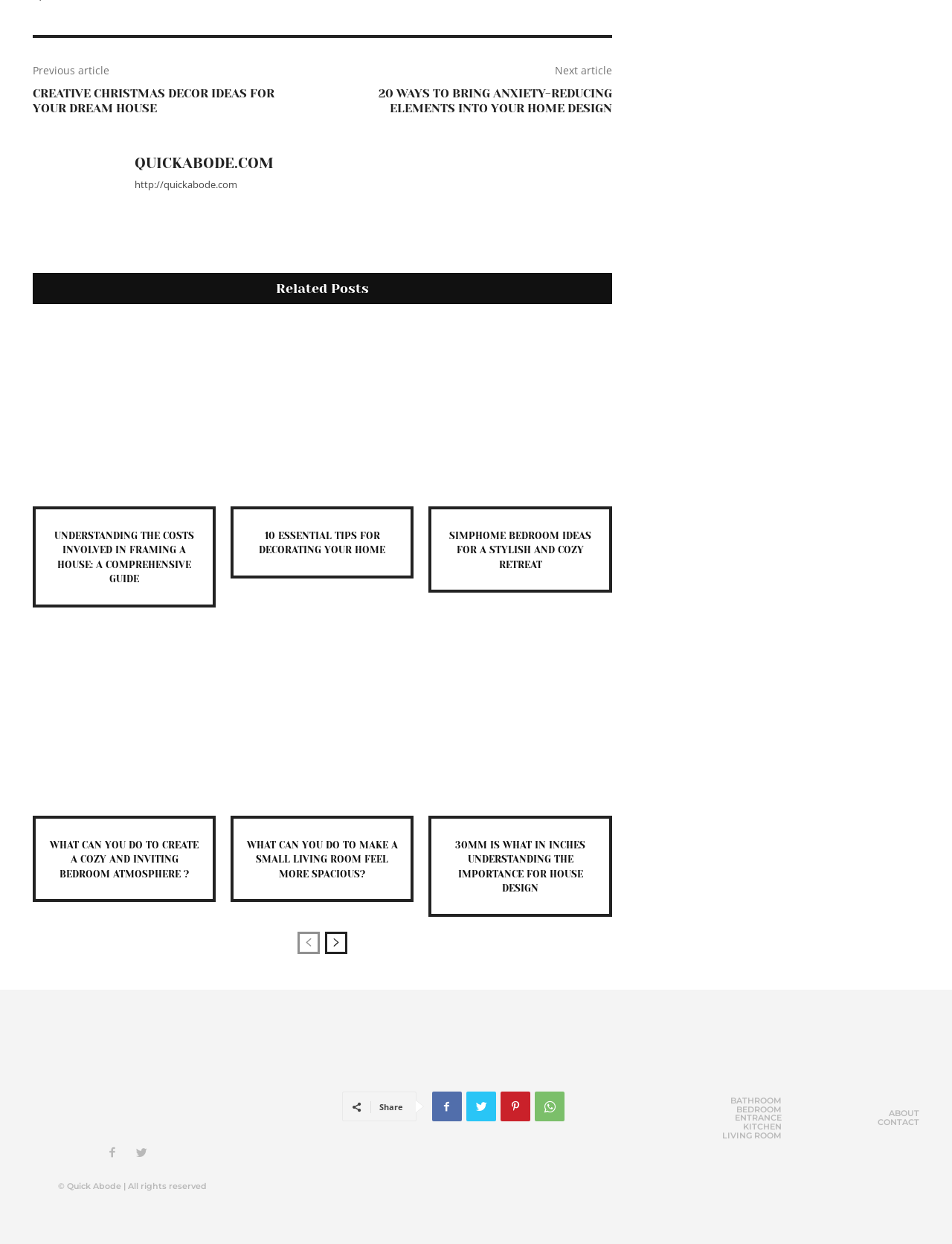Indicate the bounding box coordinates of the clickable region to achieve the following instruction: "Search for something."

None